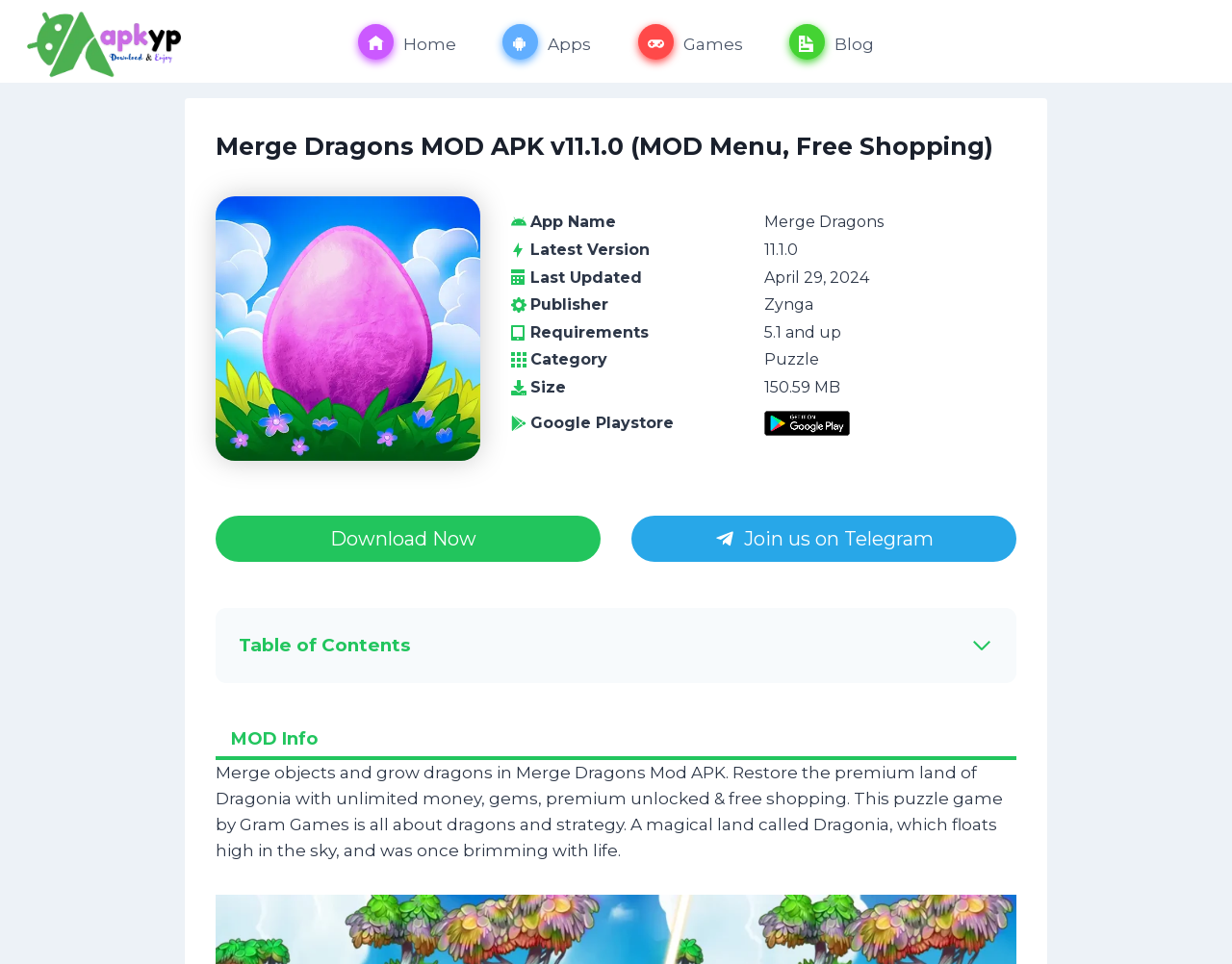Pinpoint the bounding box coordinates of the clickable element to carry out the following instruction: "Click the 'Download Now' button."

[0.175, 0.535, 0.488, 0.583]